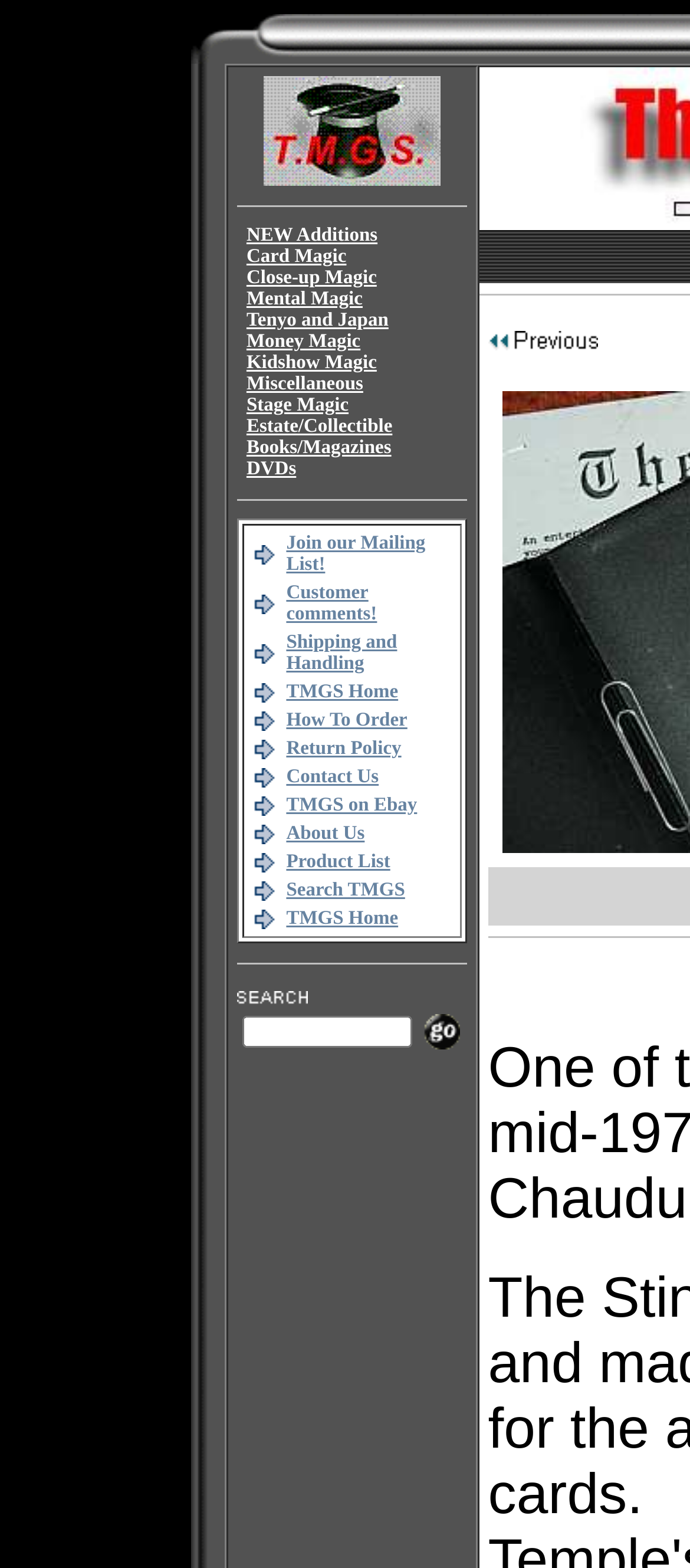What is the last item in the list of links?
Provide a thorough and detailed answer to the question.

I looked at the list of links in the table row and found that the last item is 'DVDs'. This is because the link 'DVDs' has the highest y2 coordinate among all the links in the table row.